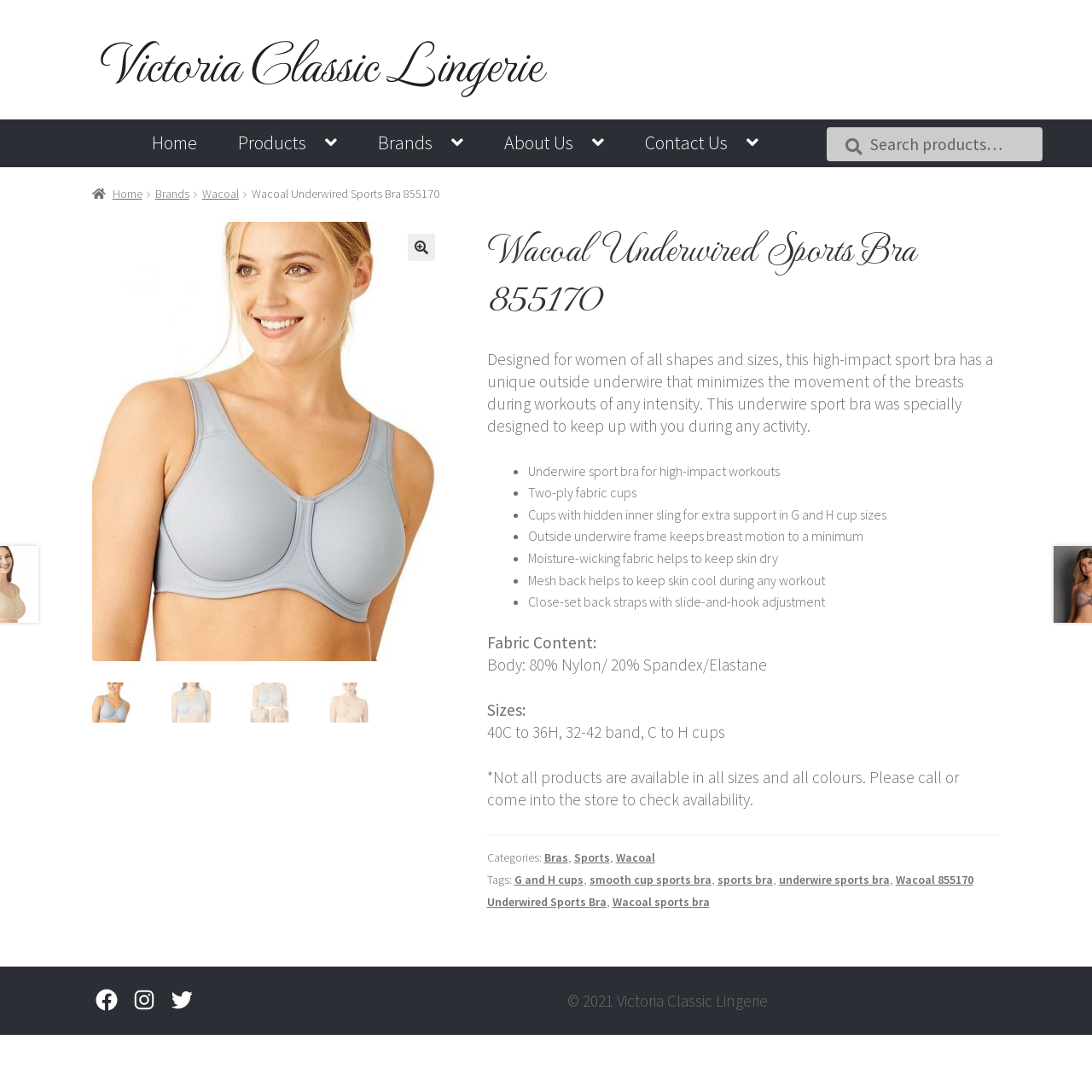What is the social media platform linked in the footer section?
Give a detailed and exhaustive answer to the question.

I found the answer by looking at the footer section, where it says 'Social Links' and lists 'Instagram' and 'Twitter' as links. This indicates that the social media platforms linked in the footer section are Instagram and Twitter.